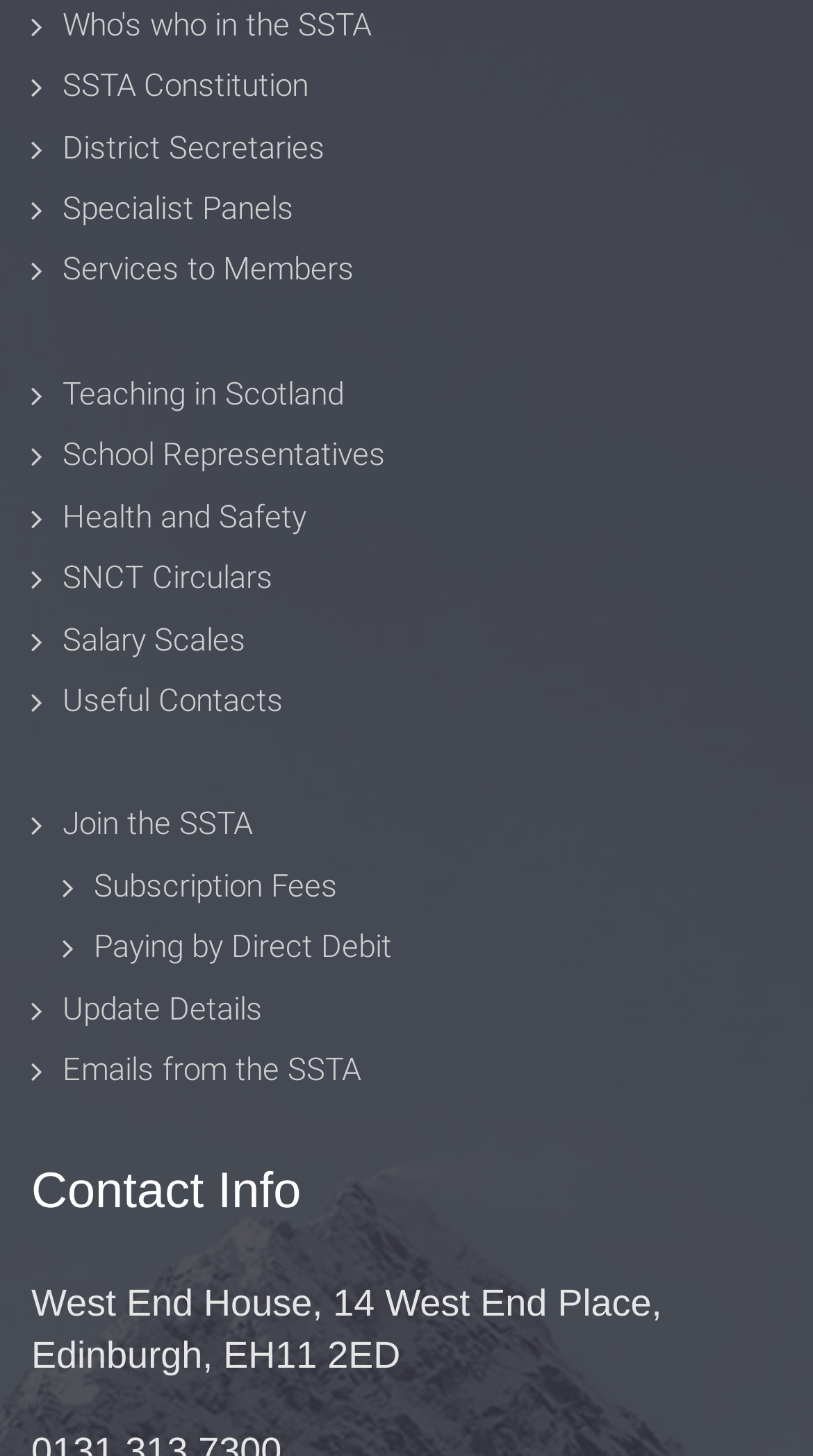Could you locate the bounding box coordinates for the section that should be clicked to accomplish this task: "View SSTA Constitution".

[0.077, 0.046, 0.379, 0.072]